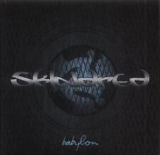What is the title of the album?
Use the image to answer the question with a single word or phrase.

Babylon